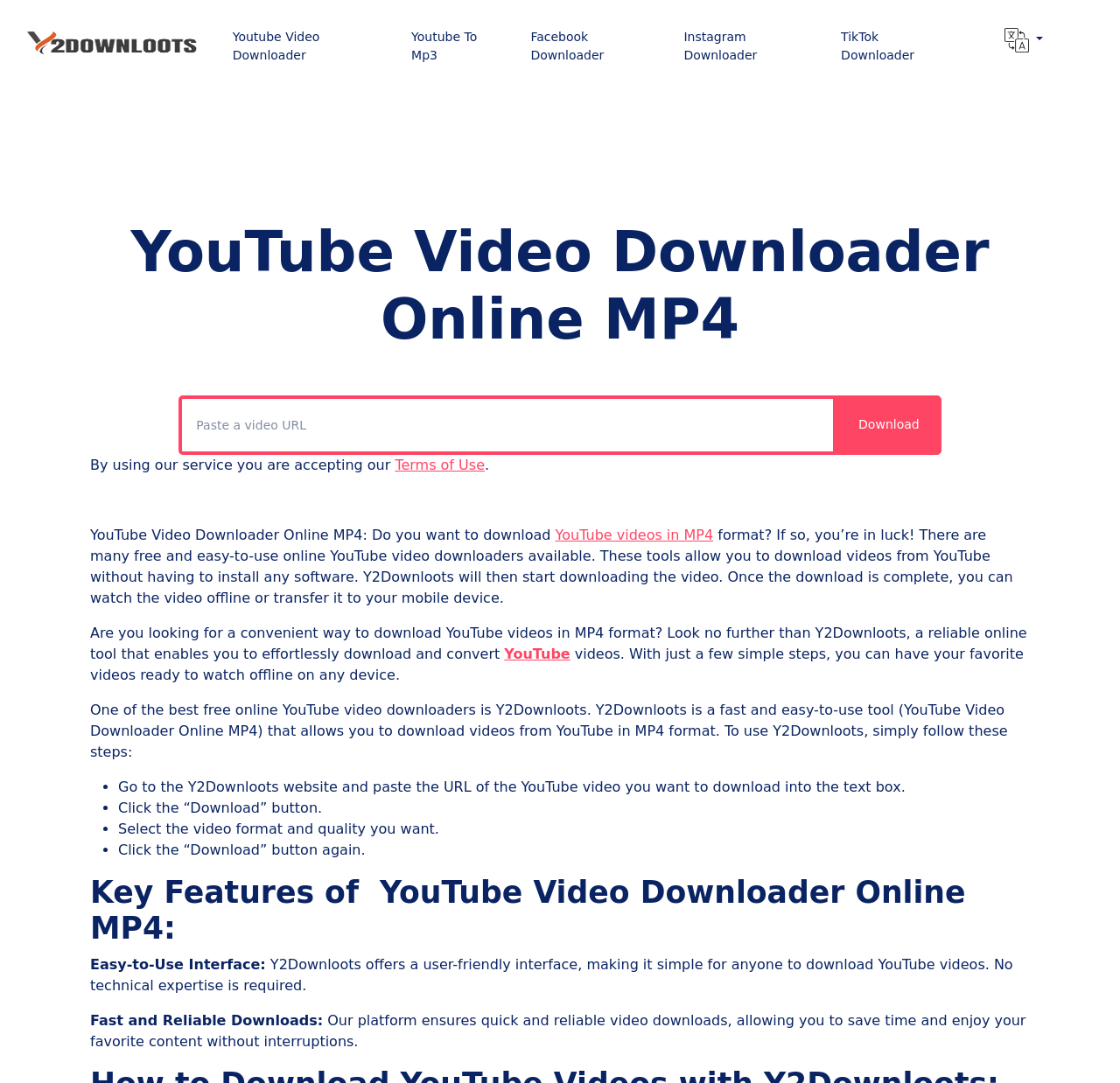Find the bounding box of the UI element described as follows: "Youtube Video Downloader".

[0.189, 0.019, 0.348, 0.066]